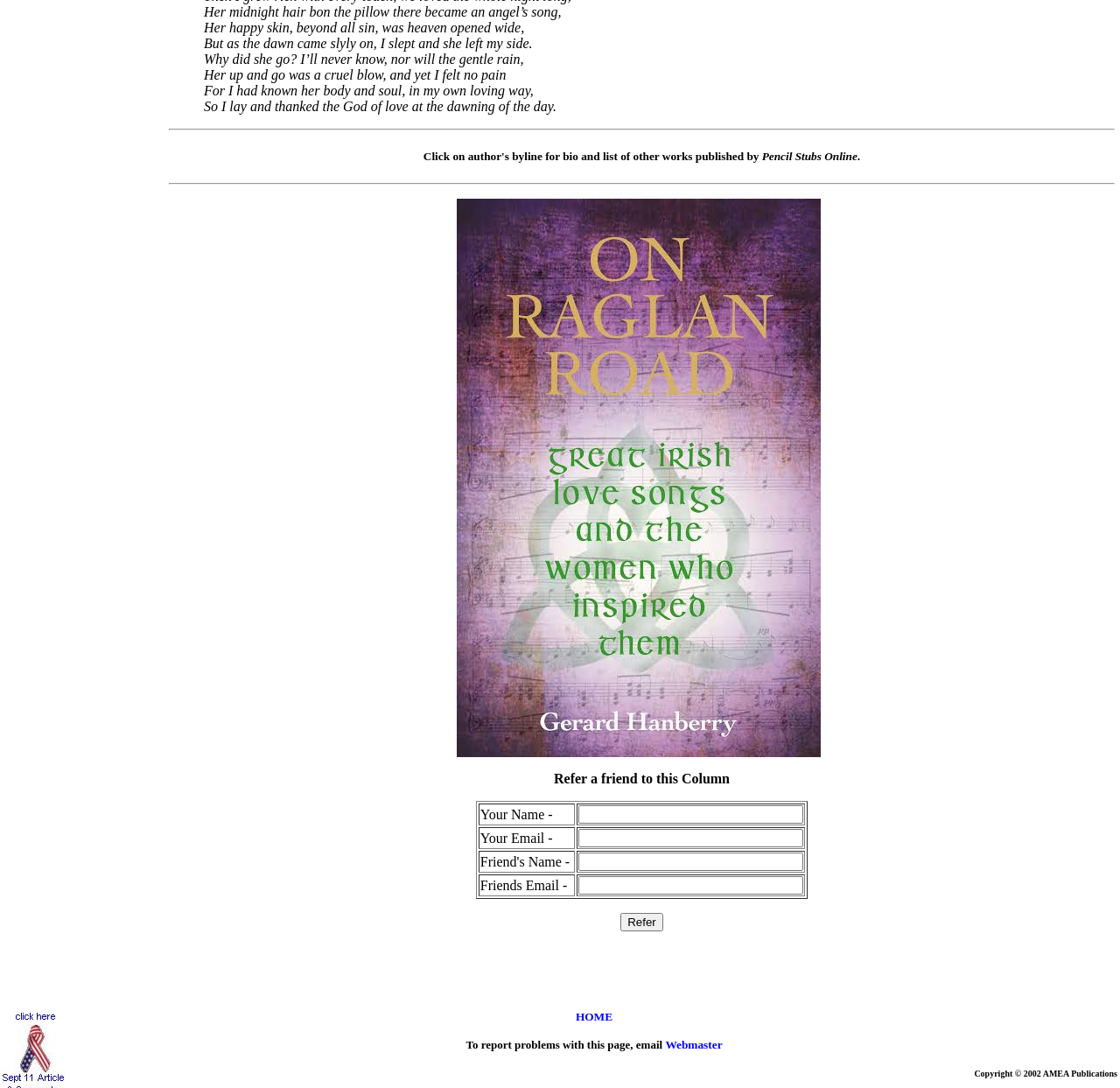Please answer the following question using a single word or phrase: 
What type of content is published on this website?

Literary works